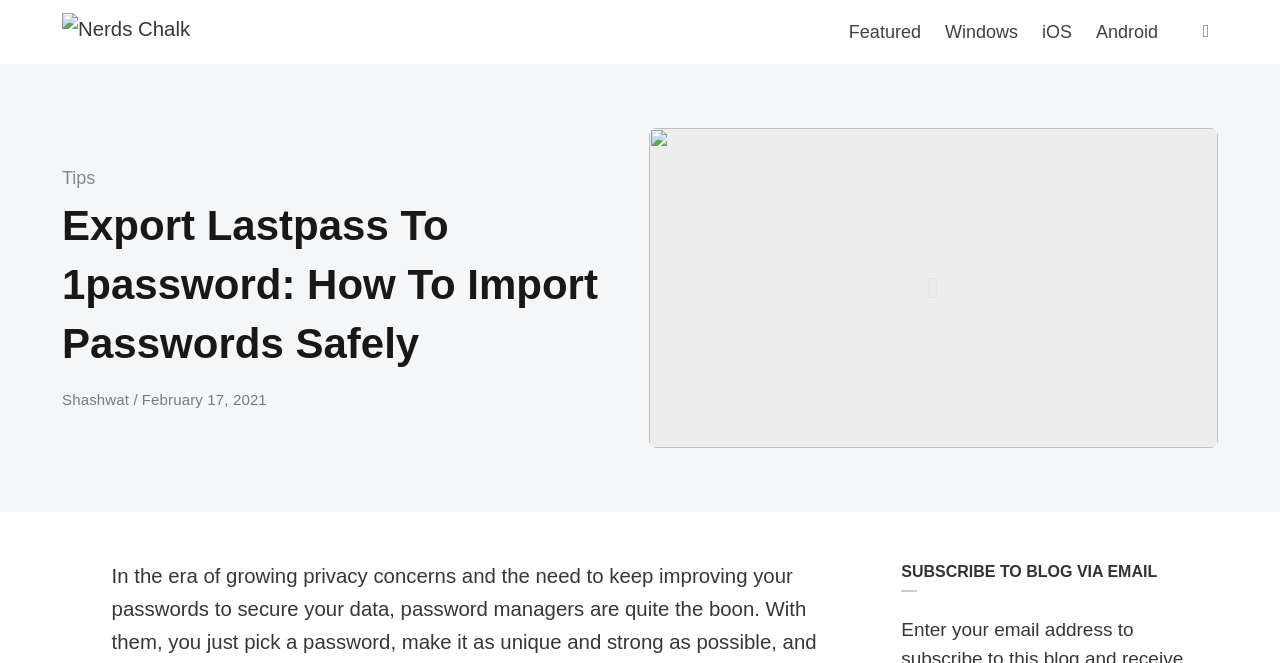Refer to the image and provide an in-depth answer to the question: 
What is the author of the article?

I found a link with the text 'Shashwat' next to the 'Author' label, which indicates that Shashwat is the author of the article.